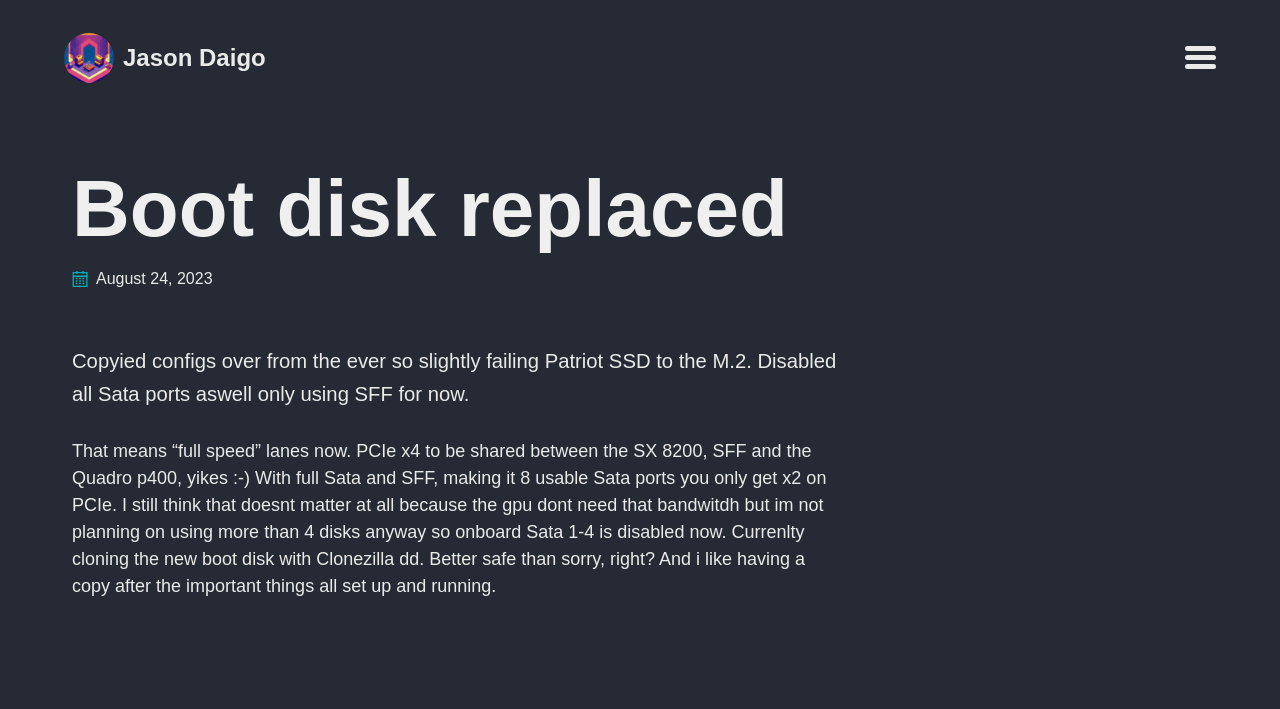Please determine the heading text of this webpage.

Boot disk replaced